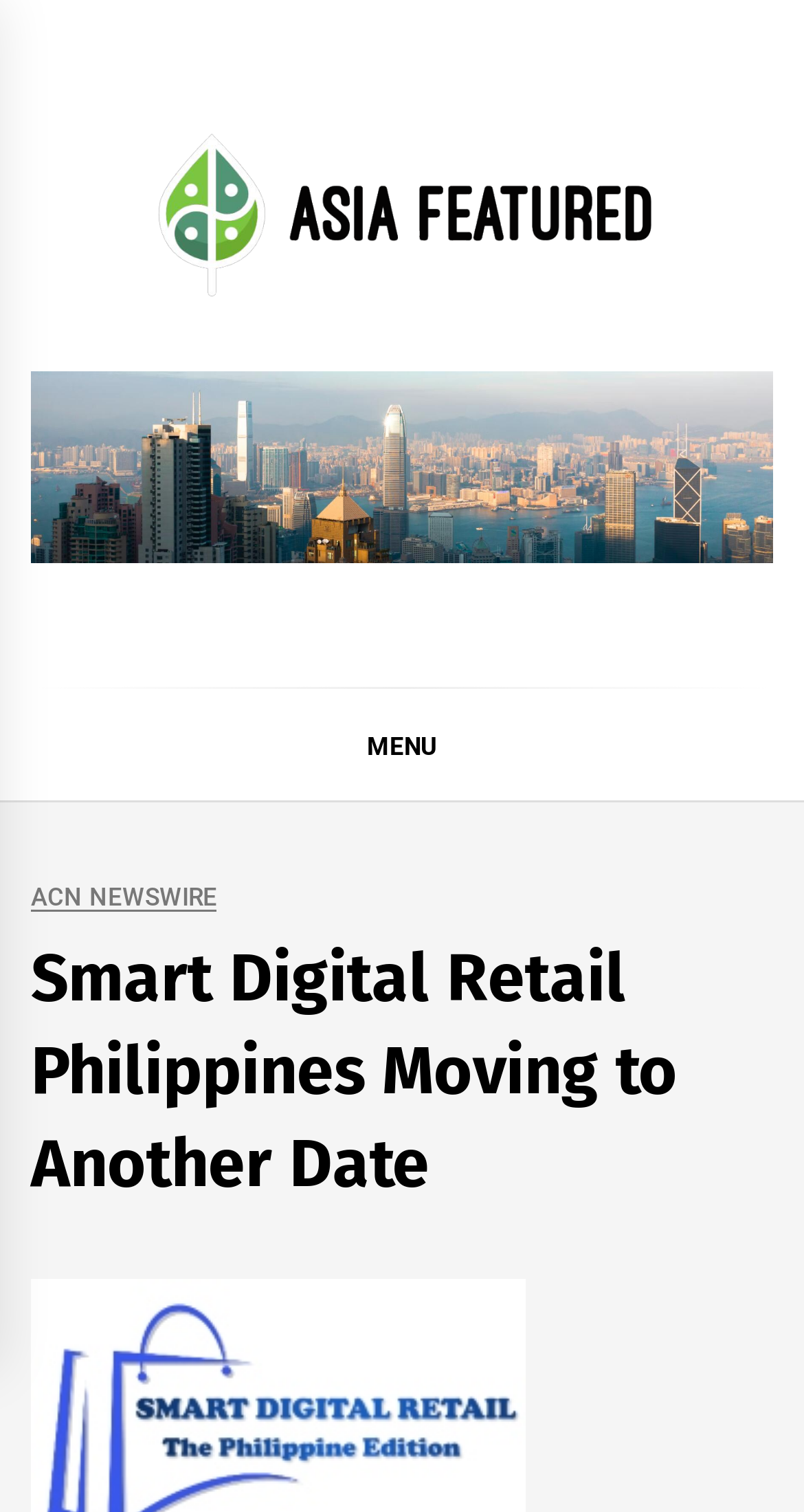What is the primary menu item?
Based on the screenshot, provide a one-word or short-phrase response.

MENU